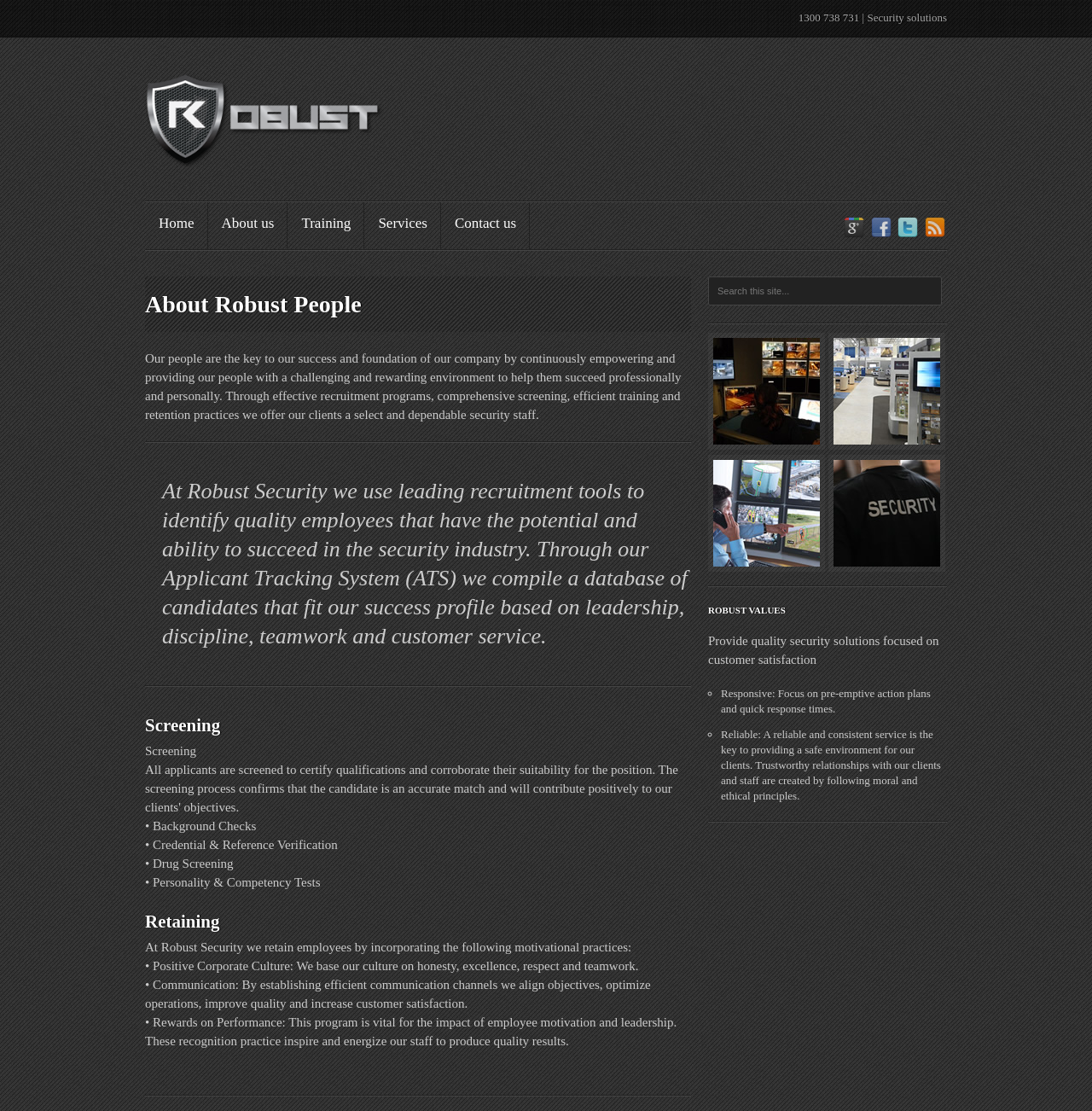What is the purpose of the screening process?
Based on the image, answer the question in a detailed manner.

The screening process, which includes background checks, credential and reference verification, drug screening, and personality and competency tests, is used to verify the credentials of potential employees, as indicated by the various StaticText elements under the 'Screening' heading.